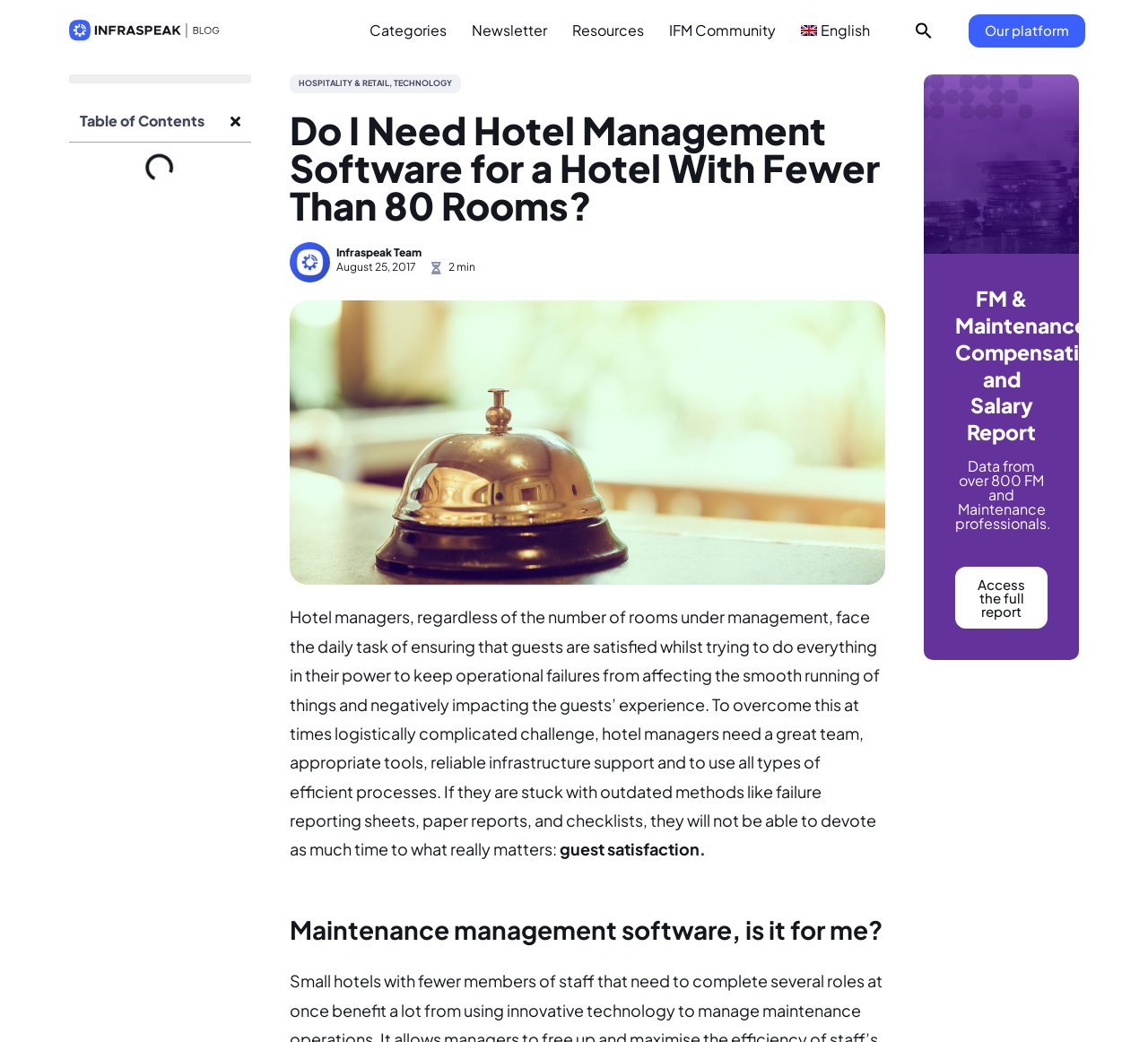Find and provide the bounding box coordinates for the UI element described here: "Microbes A to Z". The coordinates should be given as four float numbers between 0 and 1: [left, top, right, bottom].

None